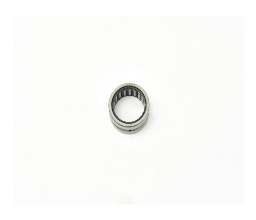In what type of machinery is this bearing particularly suited?
Using the visual information from the image, give a one-word or short-phrase answer.

Industrial machinery